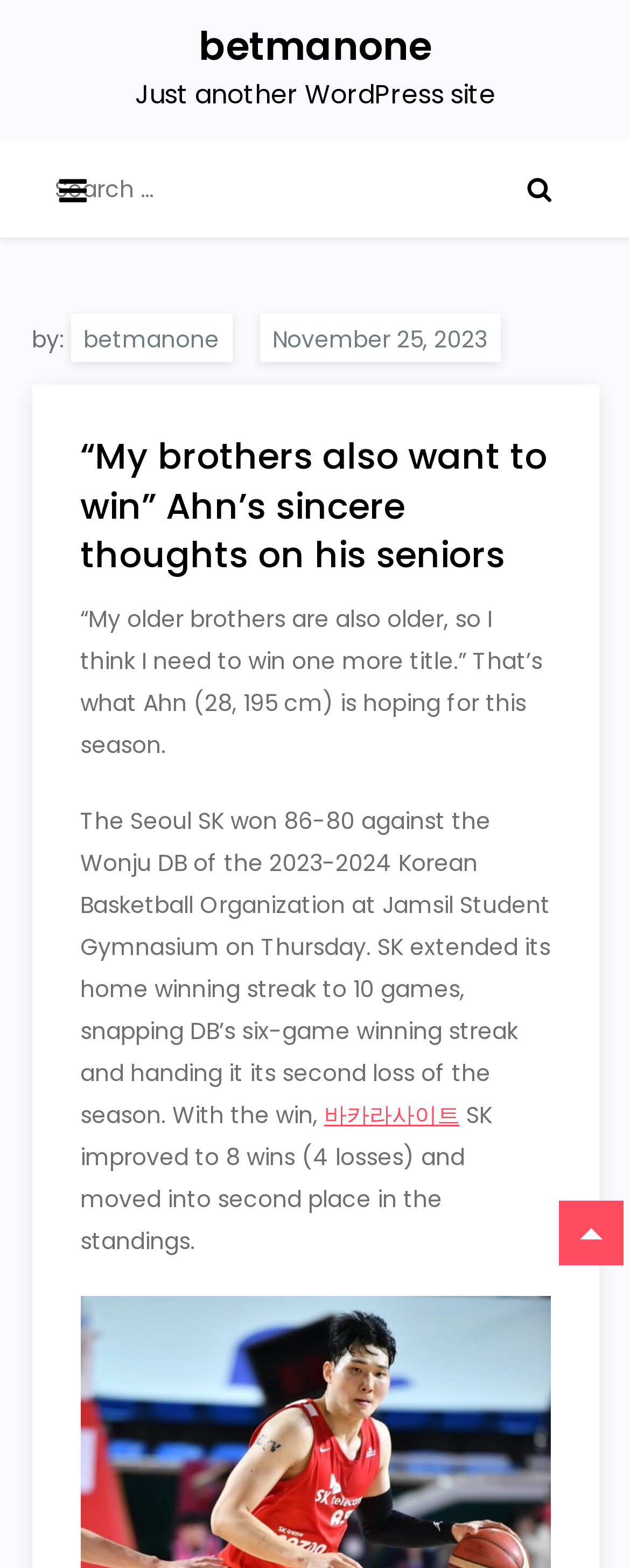What is the height of Ahn?
Refer to the image and give a detailed answer to the query.

The article mentions that Ahn is 28 years old and 195 cm tall. This information is provided in the sentence '“My older brothers are also older, so I think I need to win one more title.” That’s what Ahn (28, 195 cm) is hoping for this season.'